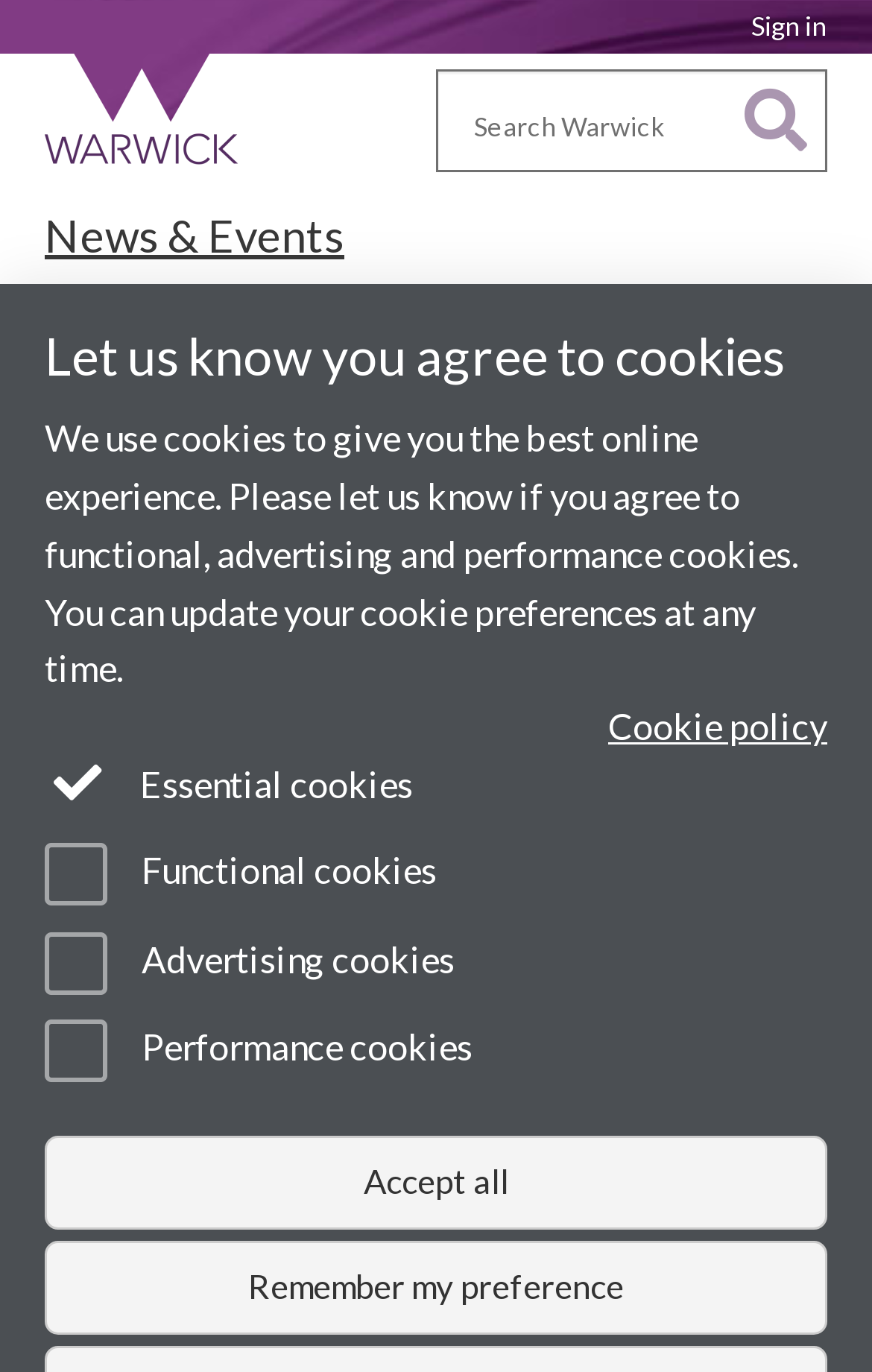What is the name of the professor?
Using the image as a reference, deliver a detailed and thorough answer to the question.

I found the answer by looking at the link 'Professor Rosemary Collier Link opens in a new window' which is associated with the image 'Prof Collier'.